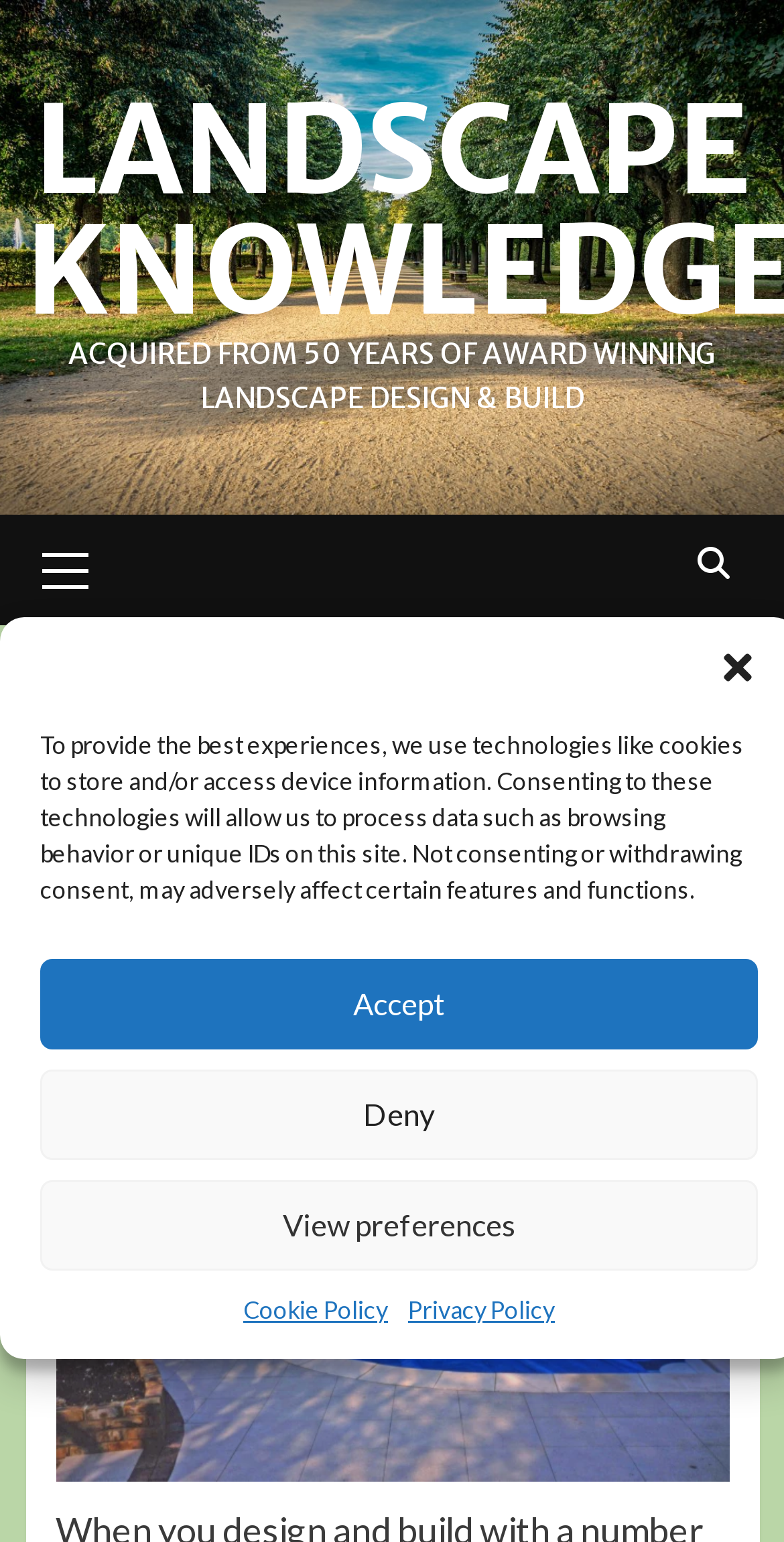What is the company's expertise?
Could you please answer the question thoroughly and with as much detail as possible?

Based on the webpage, it can be inferred that the company has expertise in landscape design and build, as mentioned in the StaticText element 'ACQUIRED FROM 50 YEARS OF AWARD WINNING LANDSCAPE DESIGN & BUILD'.